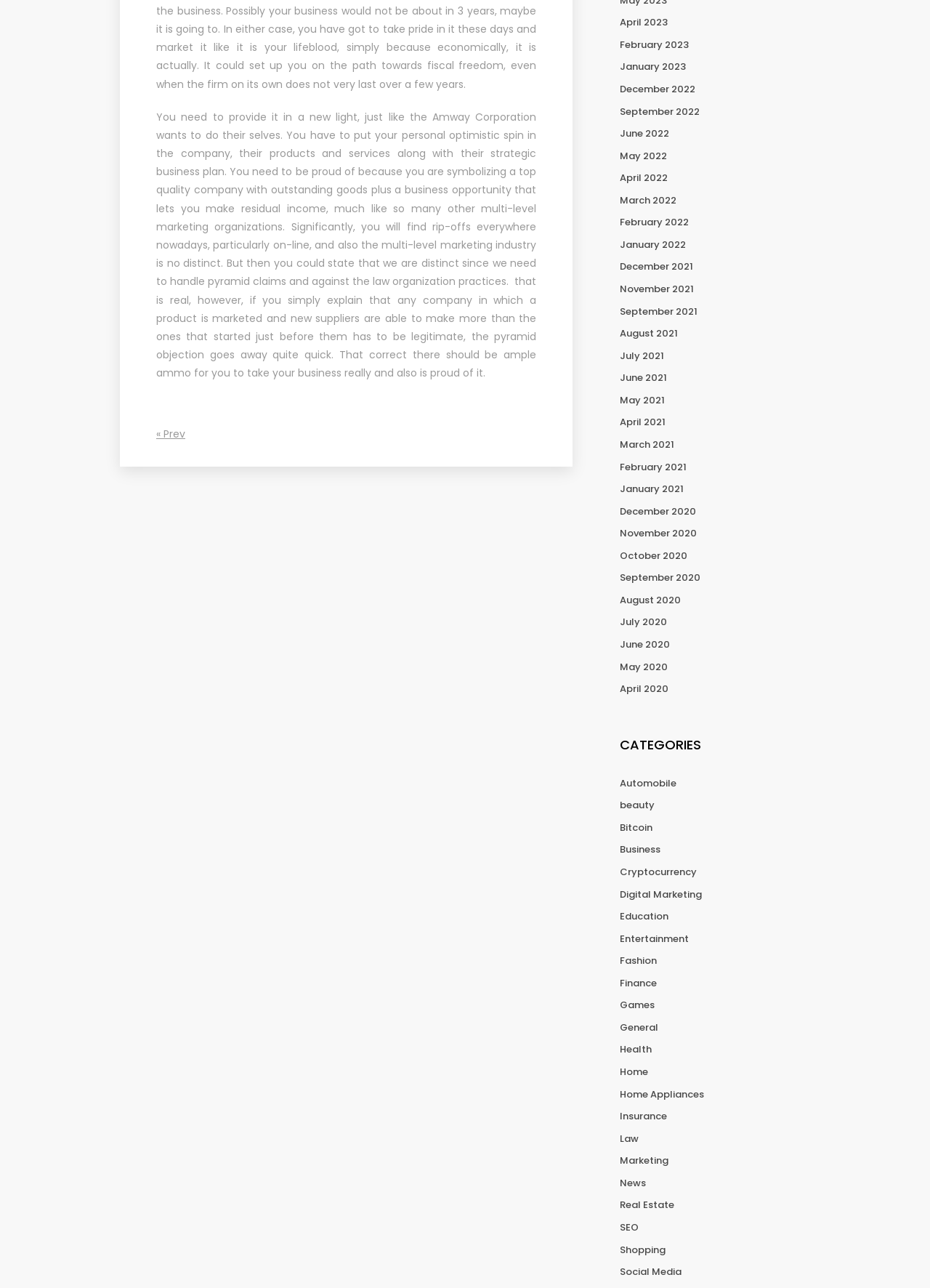Could you provide the bounding box coordinates for the portion of the screen to click to complete this instruction: "Select the 'April 2023' option"?

[0.667, 0.012, 0.718, 0.023]